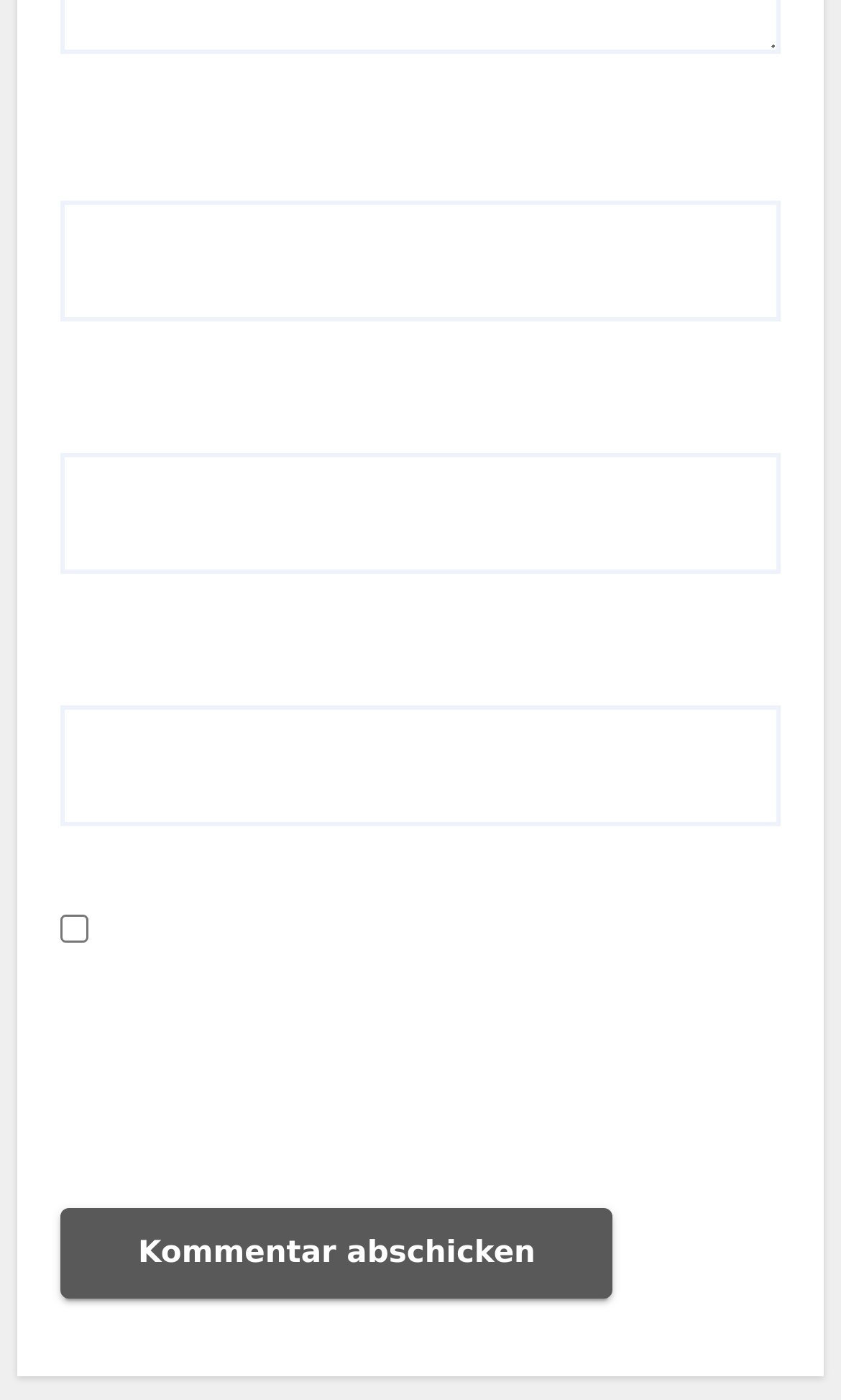Find the bounding box coordinates for the UI element that matches this description: "parent_node: E-Mail * aria-describedby="email-notes" name="email"".

[0.072, 0.324, 0.928, 0.41]